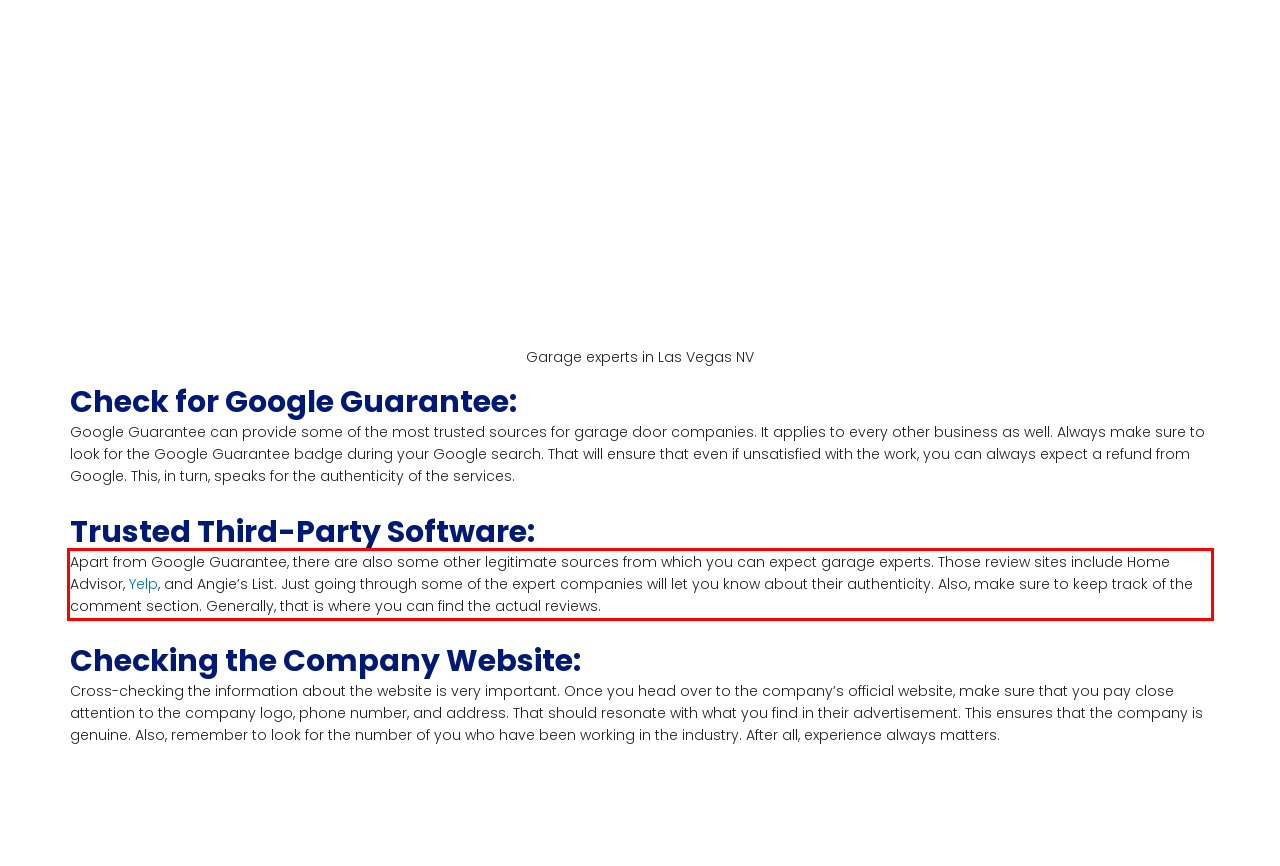Please perform OCR on the text content within the red bounding box that is highlighted in the provided webpage screenshot.

Apart from Google Guarantee, there are also some other legitimate sources from which you can expect garage experts. Those review sites include Home Advisor, Yelp, and Angie’s List. Just going through some of the expert companies will let you know about their authenticity. Also, make sure to keep track of the comment section. Generally, that is where you can find the actual reviews.